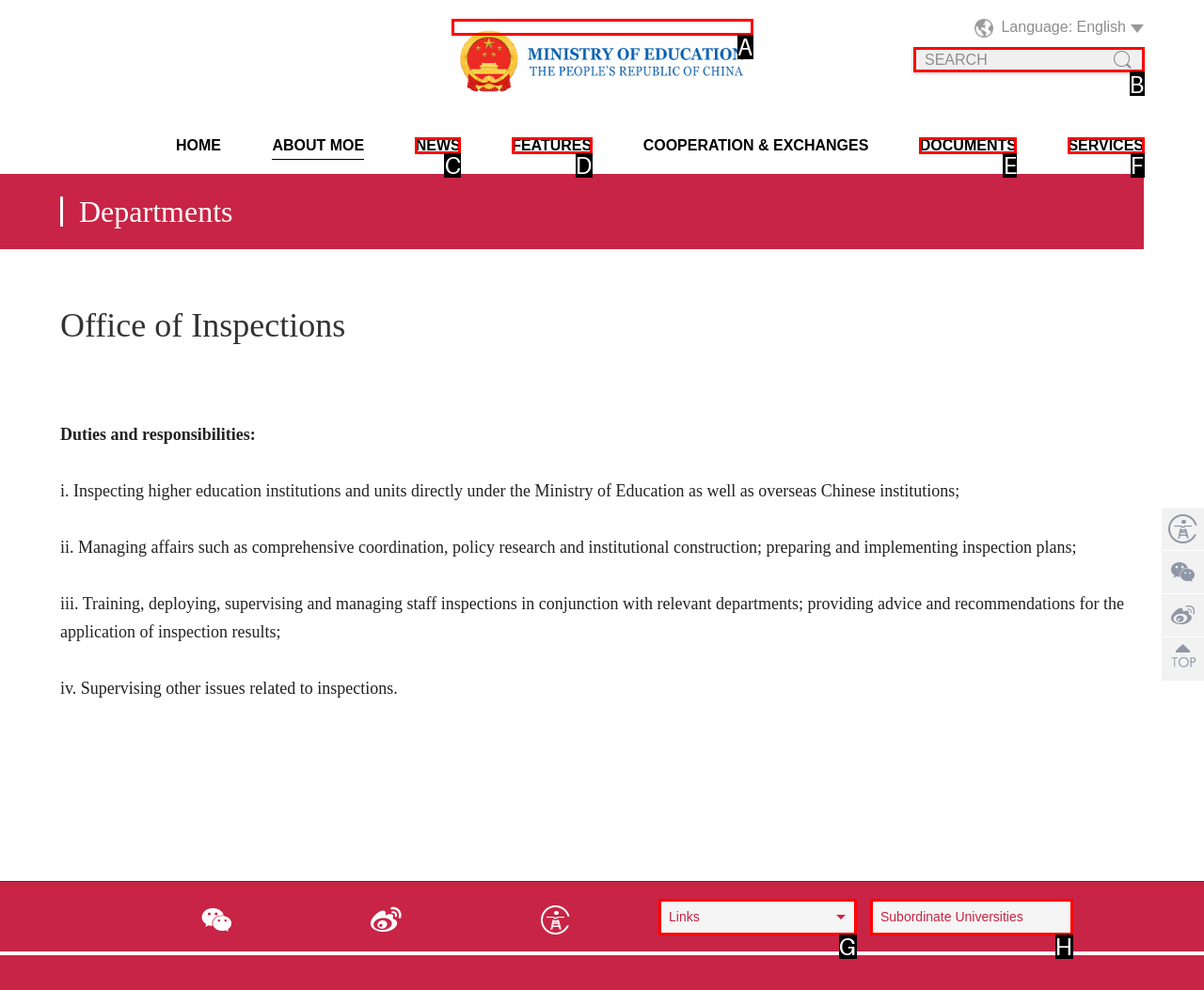Choose the HTML element you need to click to achieve the following task: Search for something
Respond with the letter of the selected option from the given choices directly.

B